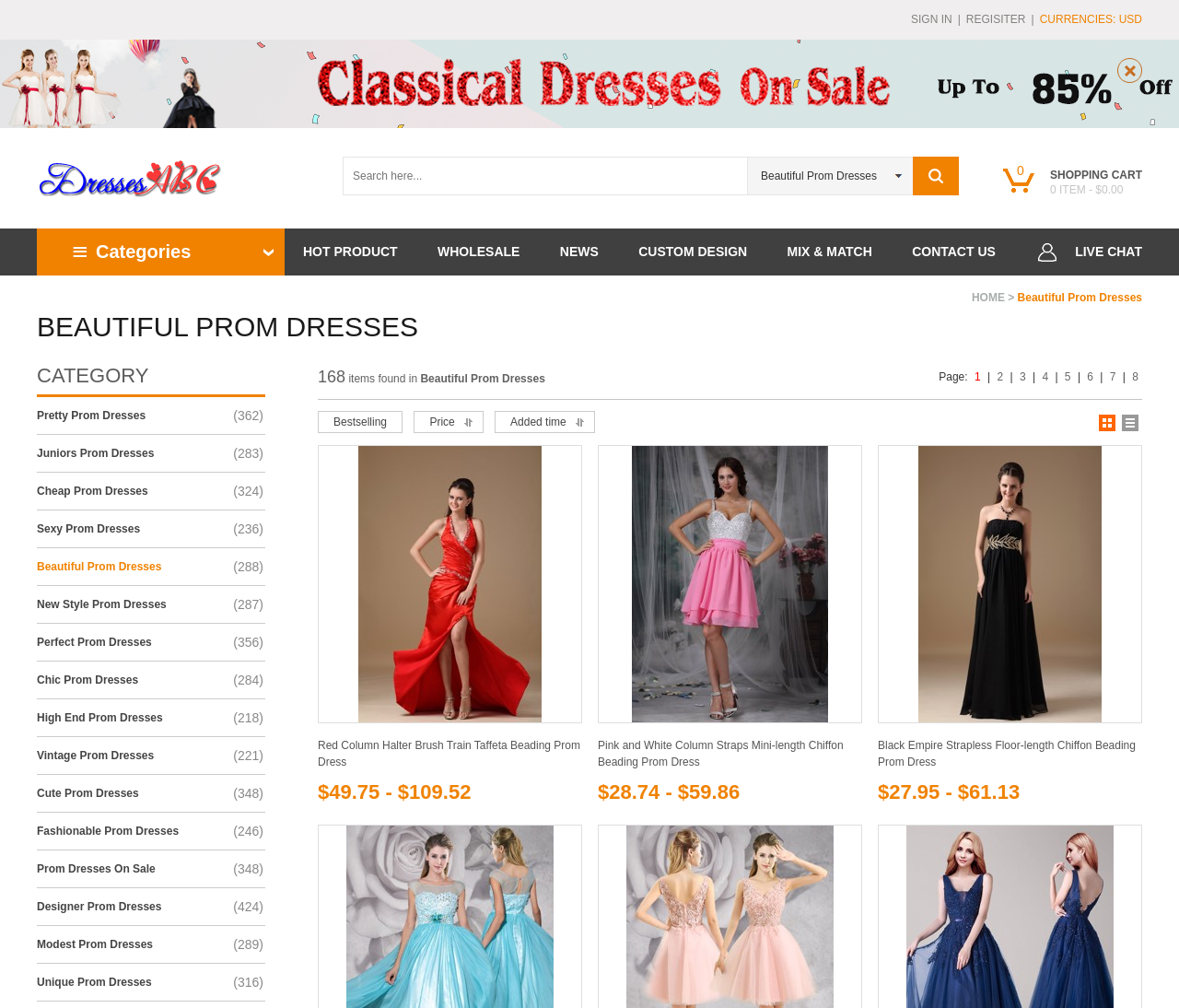Highlight the bounding box coordinates of the element that should be clicked to carry out the following instruction: "View shopping cart". The coordinates must be given as four float numbers ranging from 0 to 1, i.e., [left, top, right, bottom].

[0.891, 0.167, 0.969, 0.18]